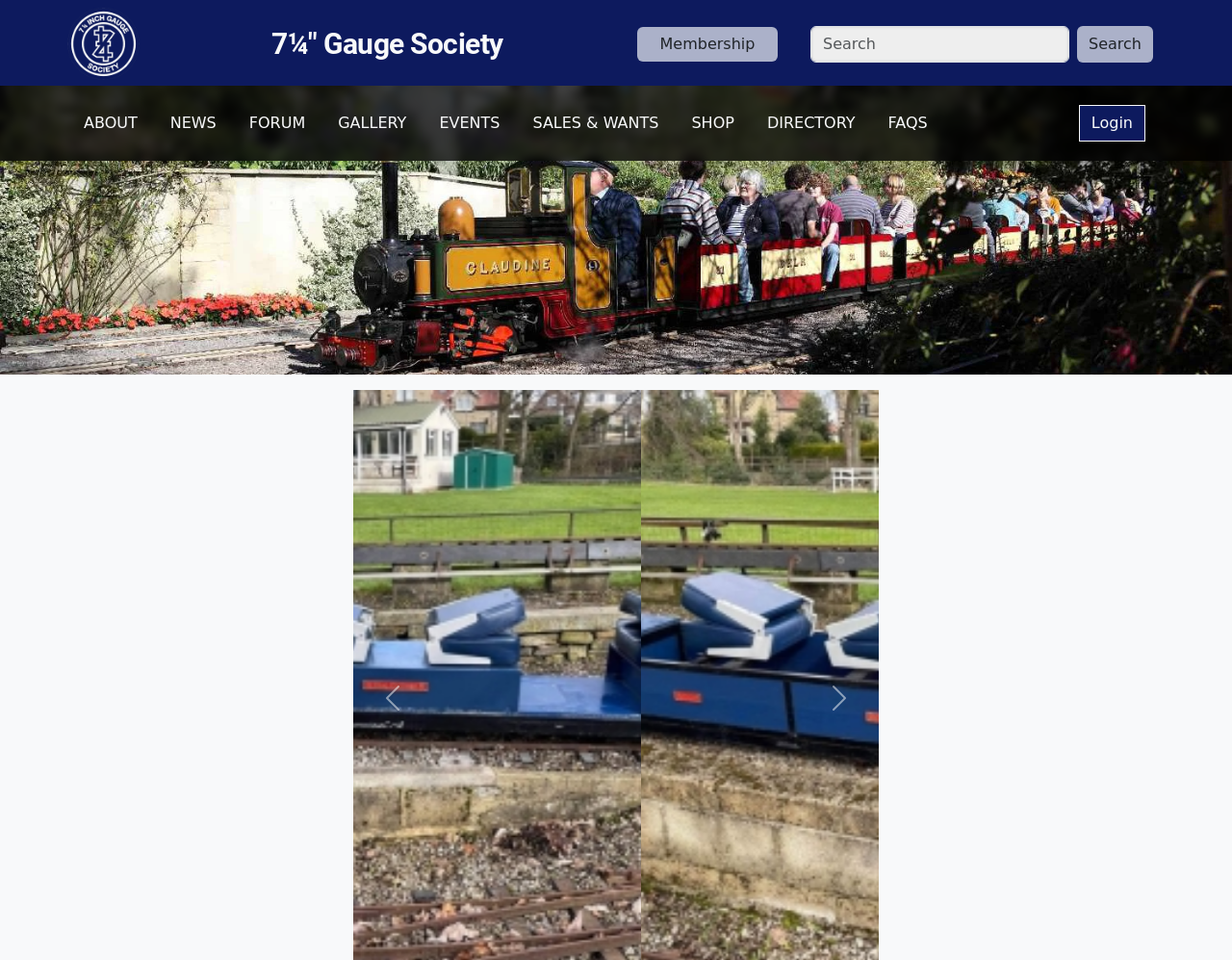How many main navigation buttons are there?
Using the image as a reference, answer the question with a short word or phrase.

7